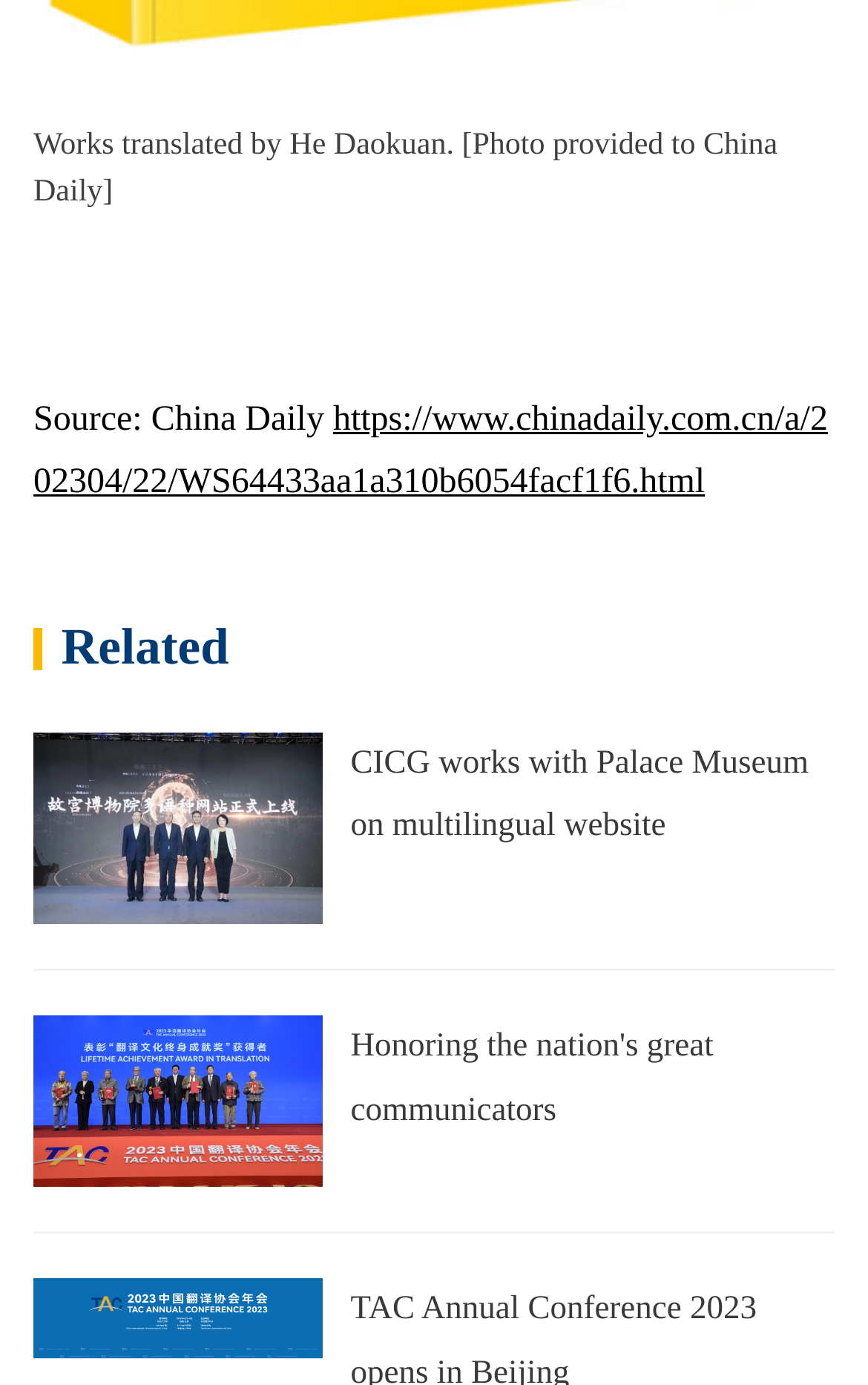Find the bounding box coordinates corresponding to the UI element with the description: "Honoring the nation's great communicators". The coordinates should be formatted as [left, top, right, bottom], with values as floats between 0 and 1.

[0.404, 0.743, 0.822, 0.815]